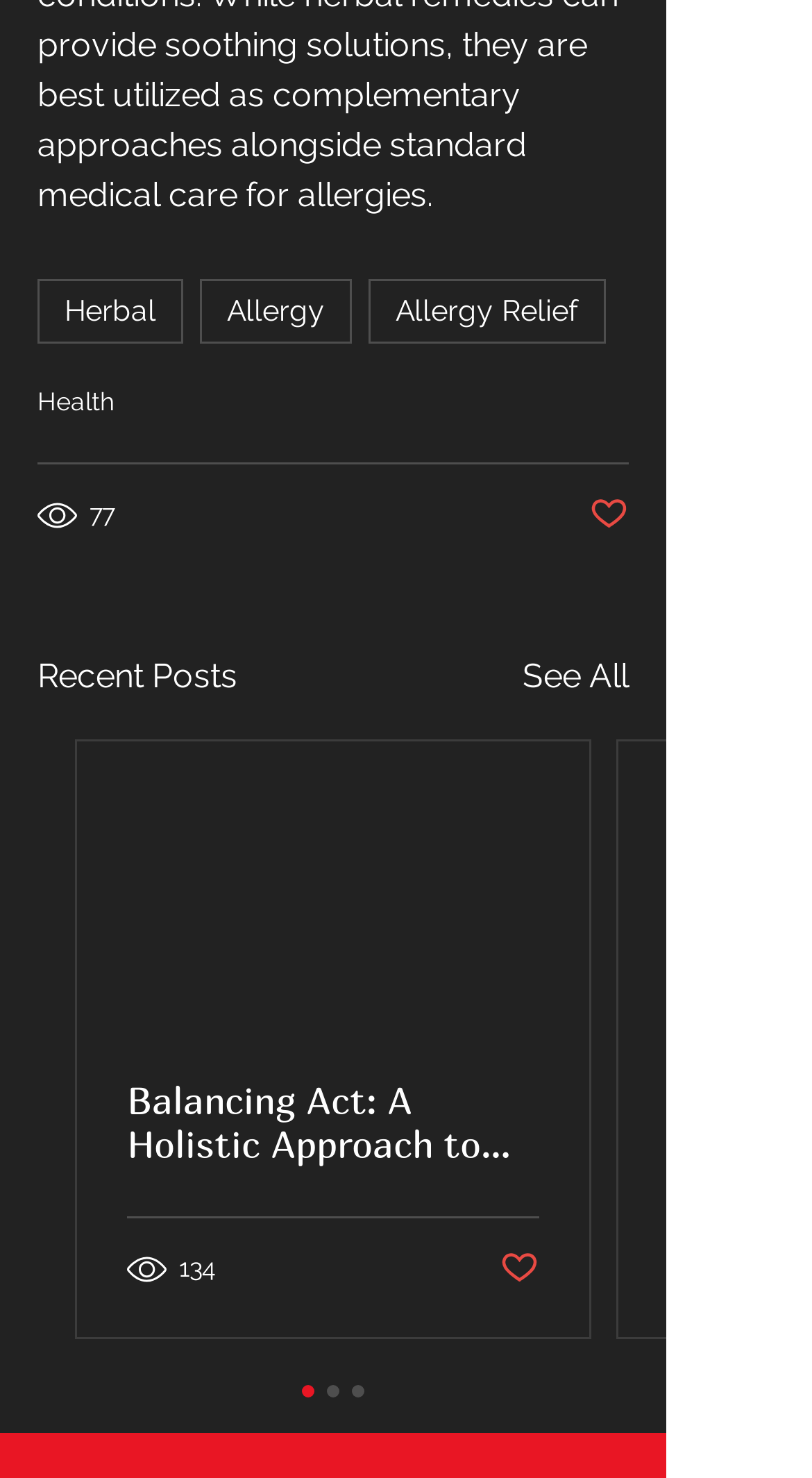Consider the image and give a detailed and elaborate answer to the question: 
What is the purpose of the button with the text 'Post not marked as liked'?

I found a button with the text 'Post not marked as liked', which suggests that it is used to like a post, so its purpose is to like a post.